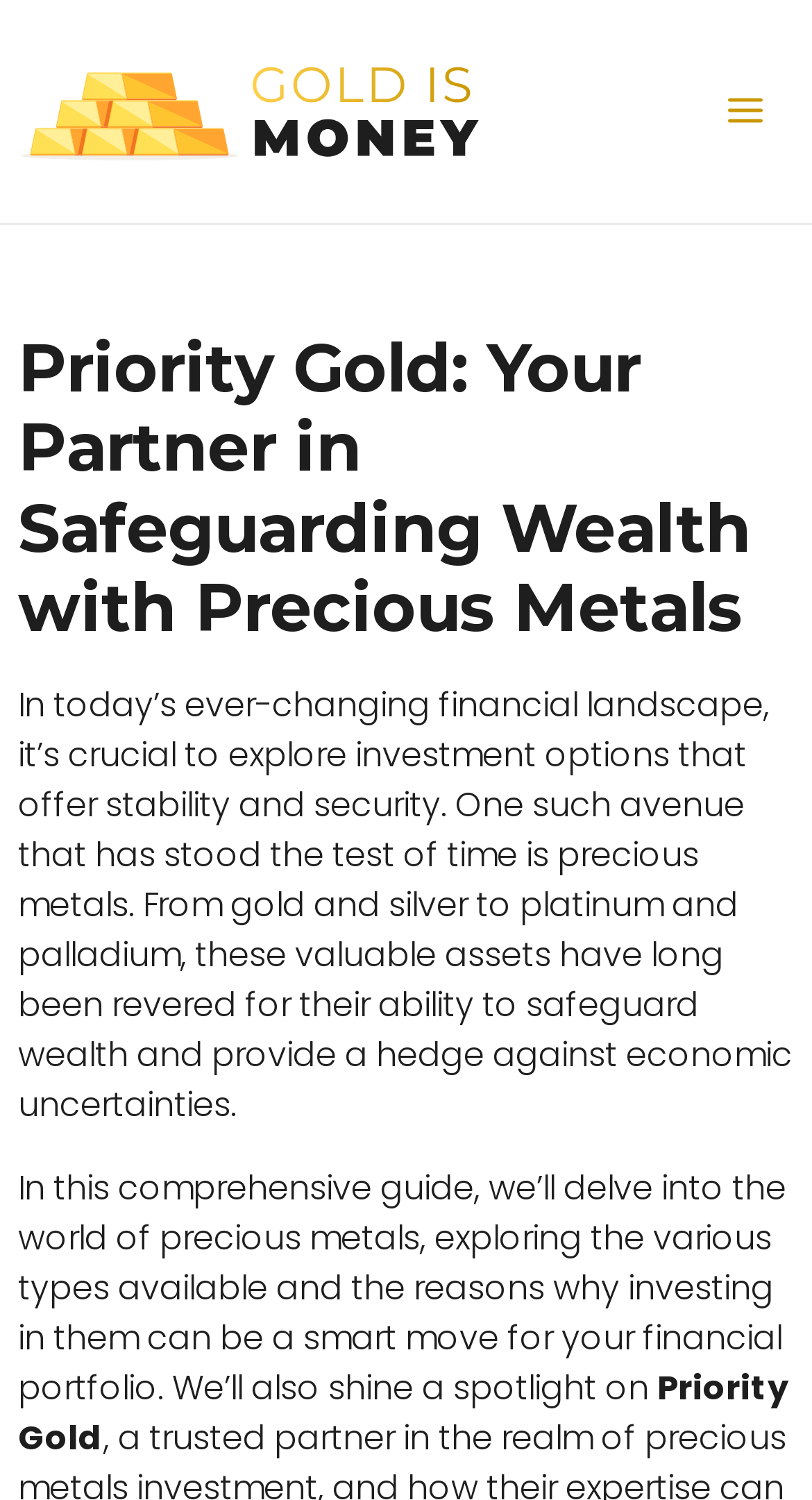Deliver a detailed narrative of the webpage's visual and textual elements.

The webpage is about investing in precious metals, specifically gold, silver, platinum, and palladium, as a means of safeguarding wealth and providing a hedge against economic uncertainties. 

At the top left of the page, there is a link and an image with the text "Gold Is Money 2". On the top right, there is a button labeled "Main Menu" with an accompanying image. 

Below the top section, there is a header that spans the width of the page, containing the title "Priority Gold: Your Partner in Safeguarding Wealth with Precious Metals". 

Underneath the header, there is a block of text that explains the importance of exploring investment options that offer stability and security in today's ever-changing financial landscape. The text highlights precious metals as a reliable avenue for investment, citing their ability to safeguard wealth and provide a hedge against economic uncertainties. 

Further down the page, there is another block of text that introduces a comprehensive guide to precious metals, which will explore the various types available and the reasons why investing in them can be a smart move for one's financial portfolio.